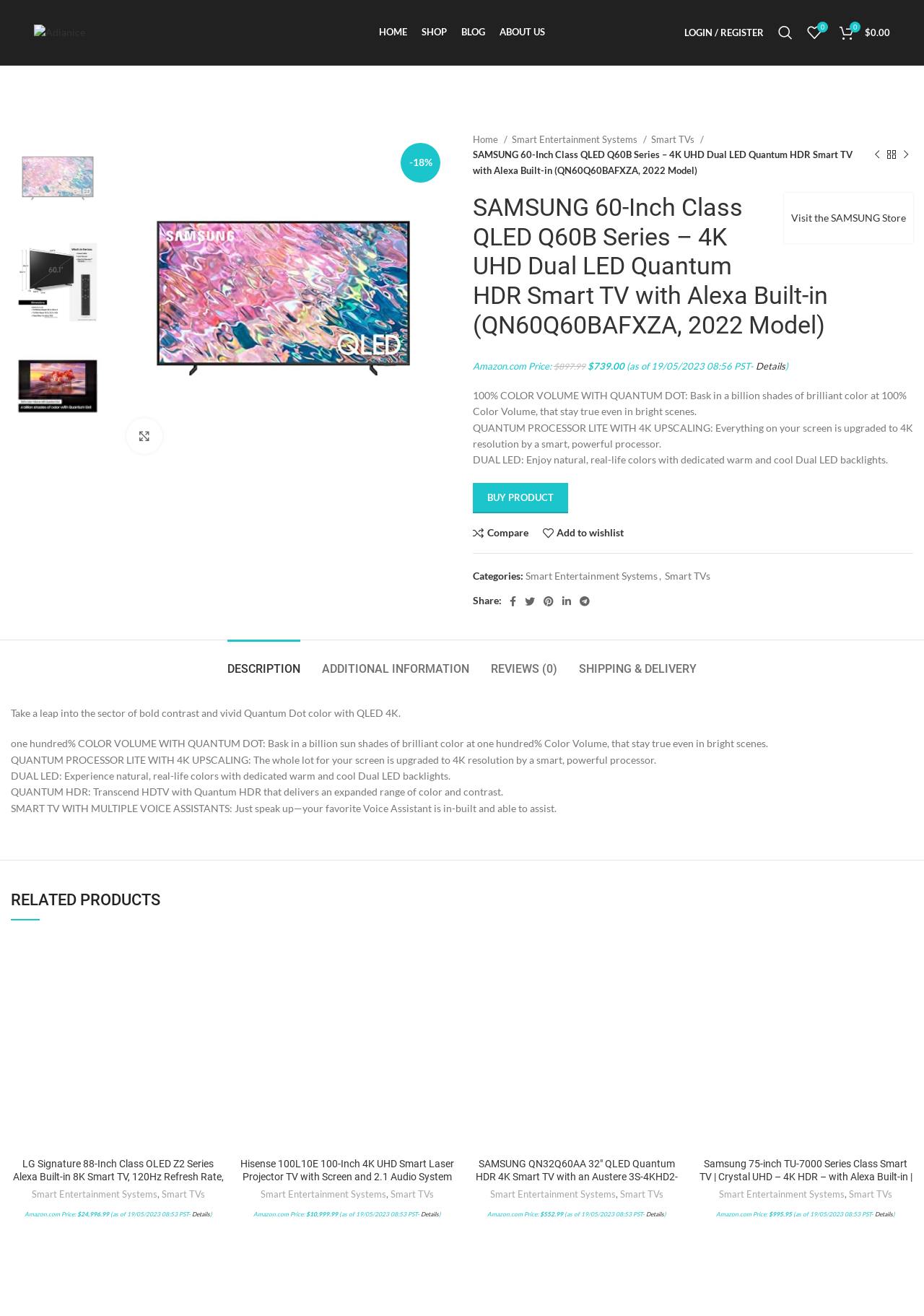Pinpoint the bounding box coordinates of the clickable element to carry out the following instruction: "Read about Semantic Web."

None